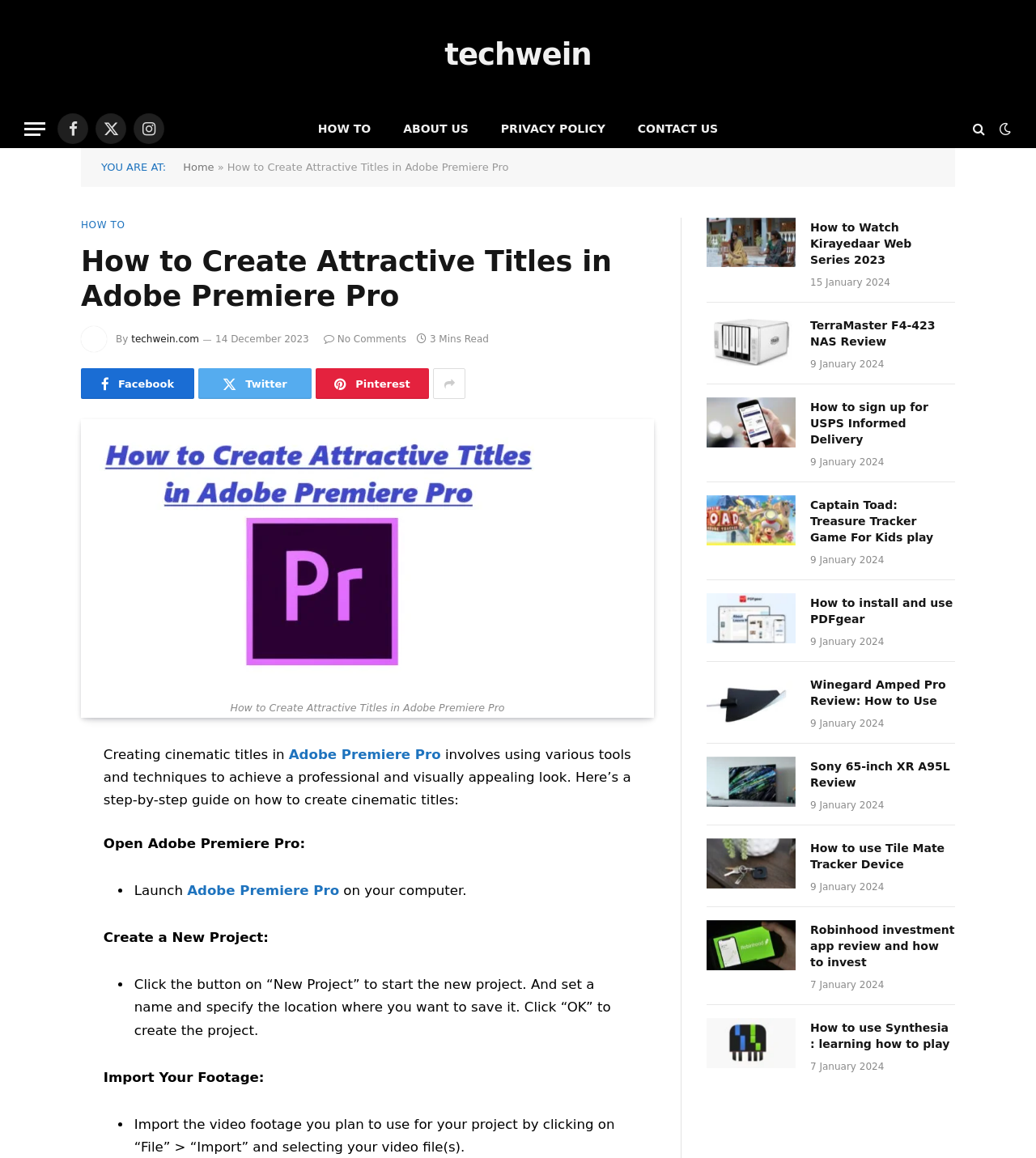Locate the bounding box coordinates of the clickable region necessary to complete the following instruction: "Share the article on Facebook". Provide the coordinates in the format of four float numbers between 0 and 1, i.e., [left, top, right, bottom].

[0.055, 0.098, 0.085, 0.124]